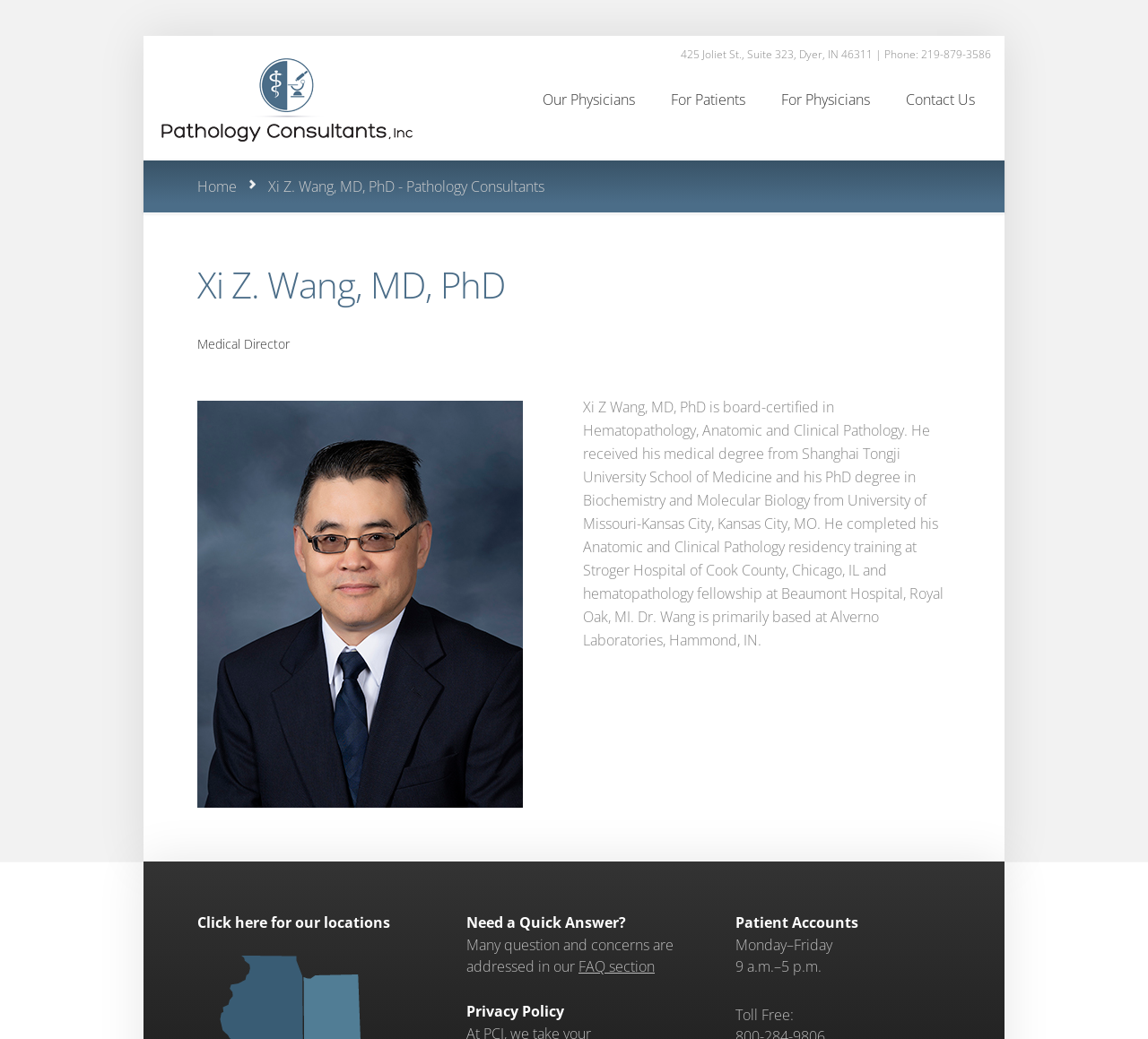What is the phone number of Pathology Consultants?
Answer briefly with a single word or phrase based on the image.

219-879-3586